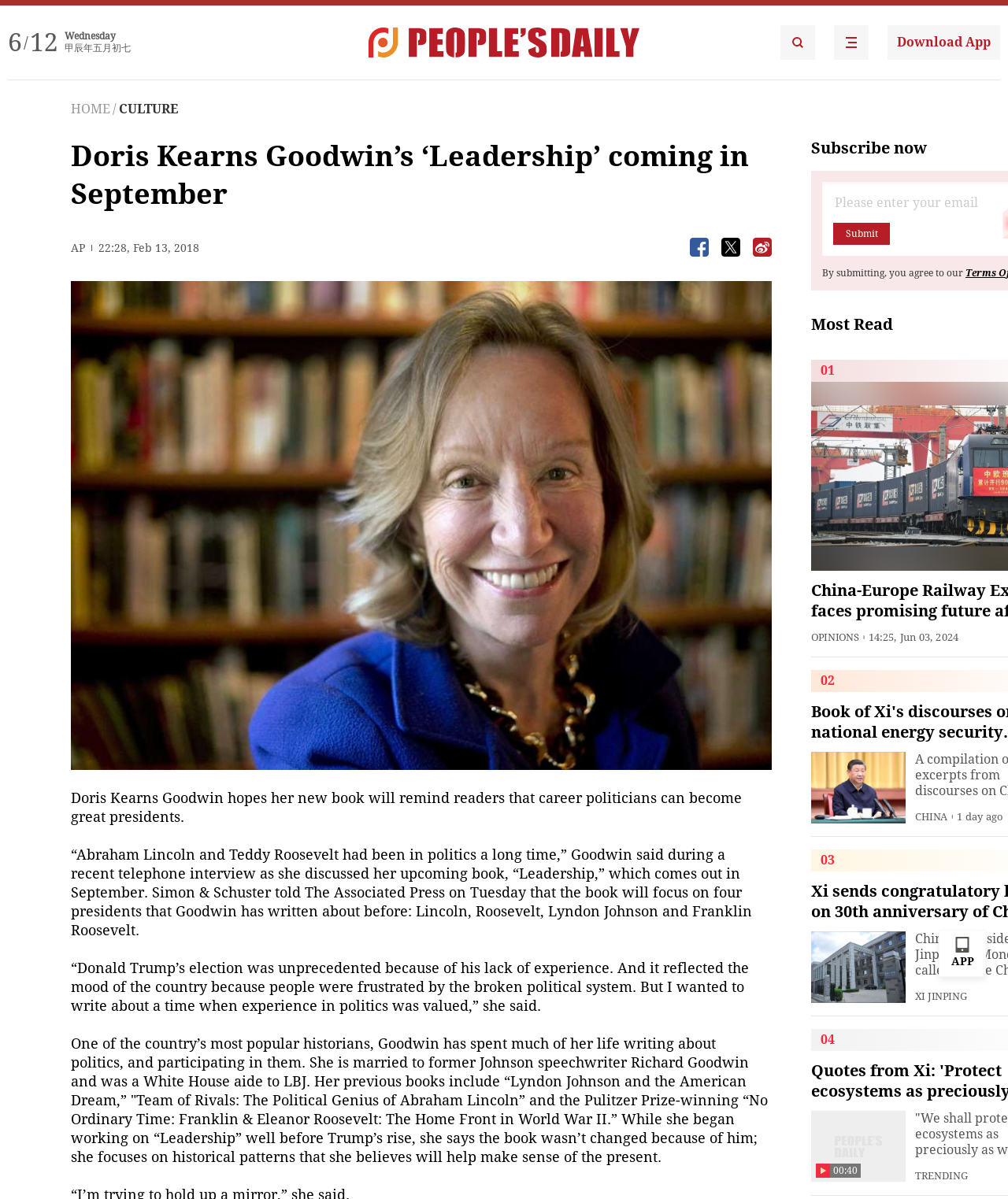Examine the image carefully and respond to the question with a detailed answer: 
Who is the author of the book 'Leadership'?

The answer can be found in the text 'Doris Kearns Goodwin hopes her new book will remind readers that career politicians can become great presidents.' and 'Doris Kearns Goodwin said during a recent telephone interview as she discussed her upcoming book, “Leadership,” which comes out in September.'